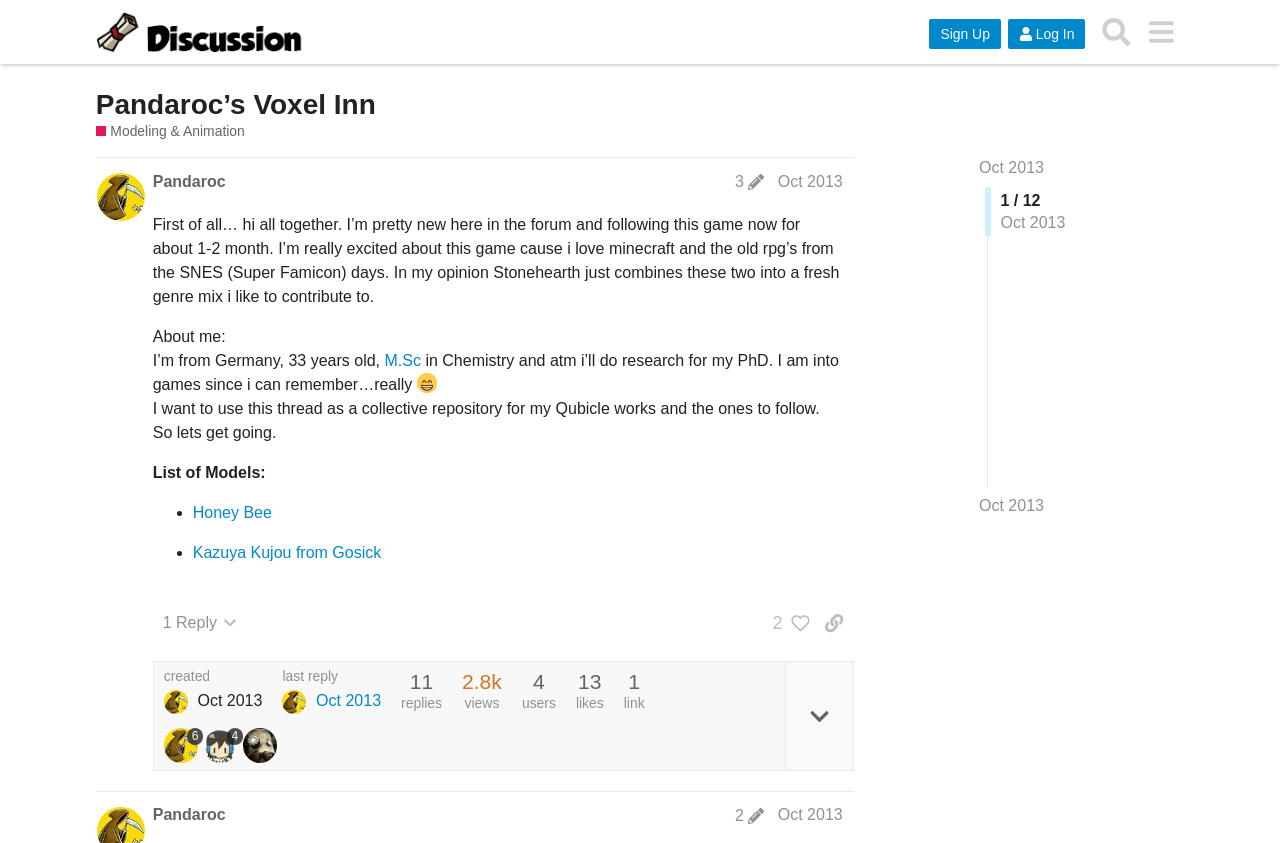What is the name of the modeling tool used in Stonehearth?
Answer the question with just one word or phrase using the image.

Qubicle